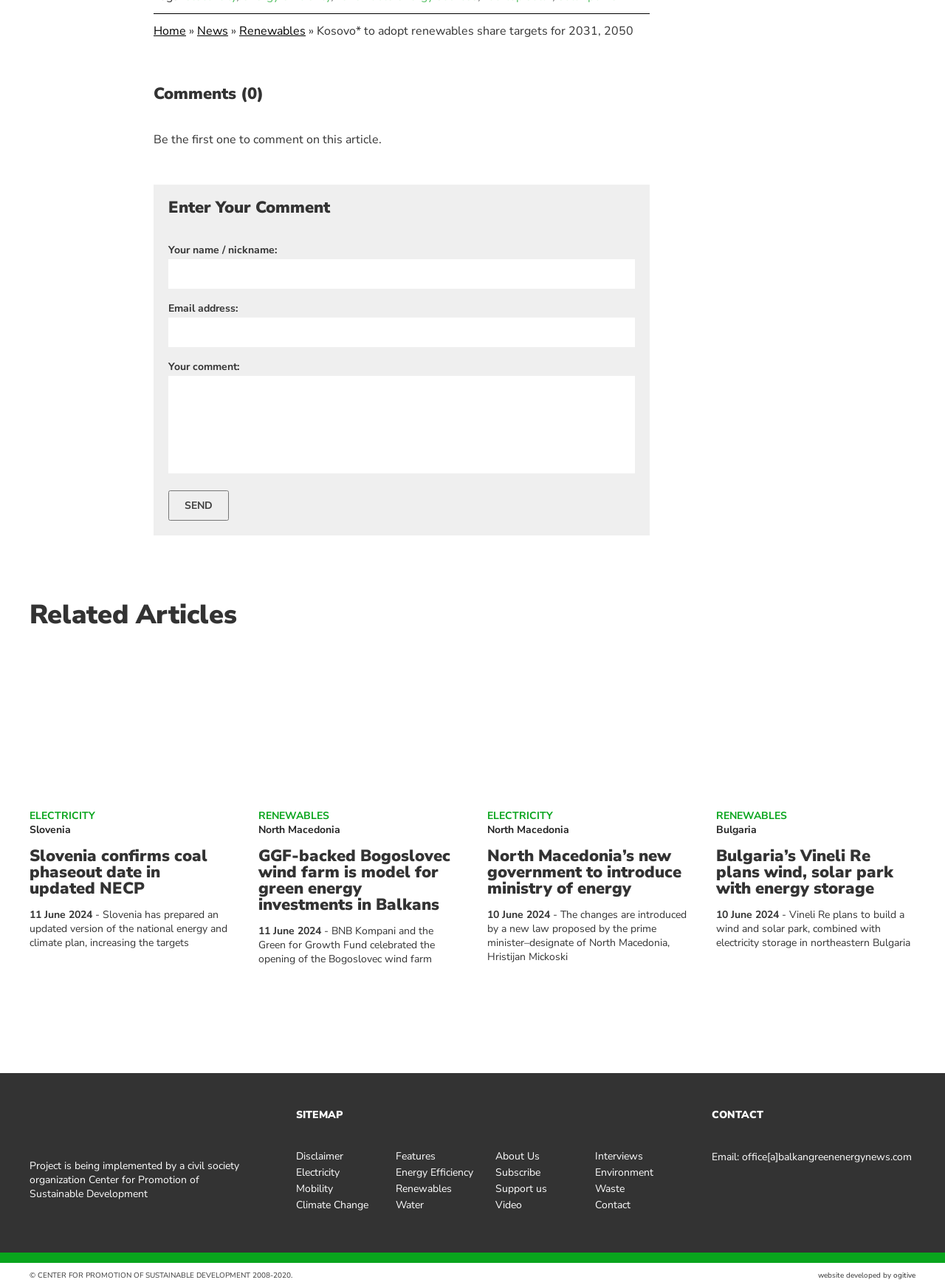How many comments are there on this article?
Based on the screenshot, respond with a single word or phrase.

0